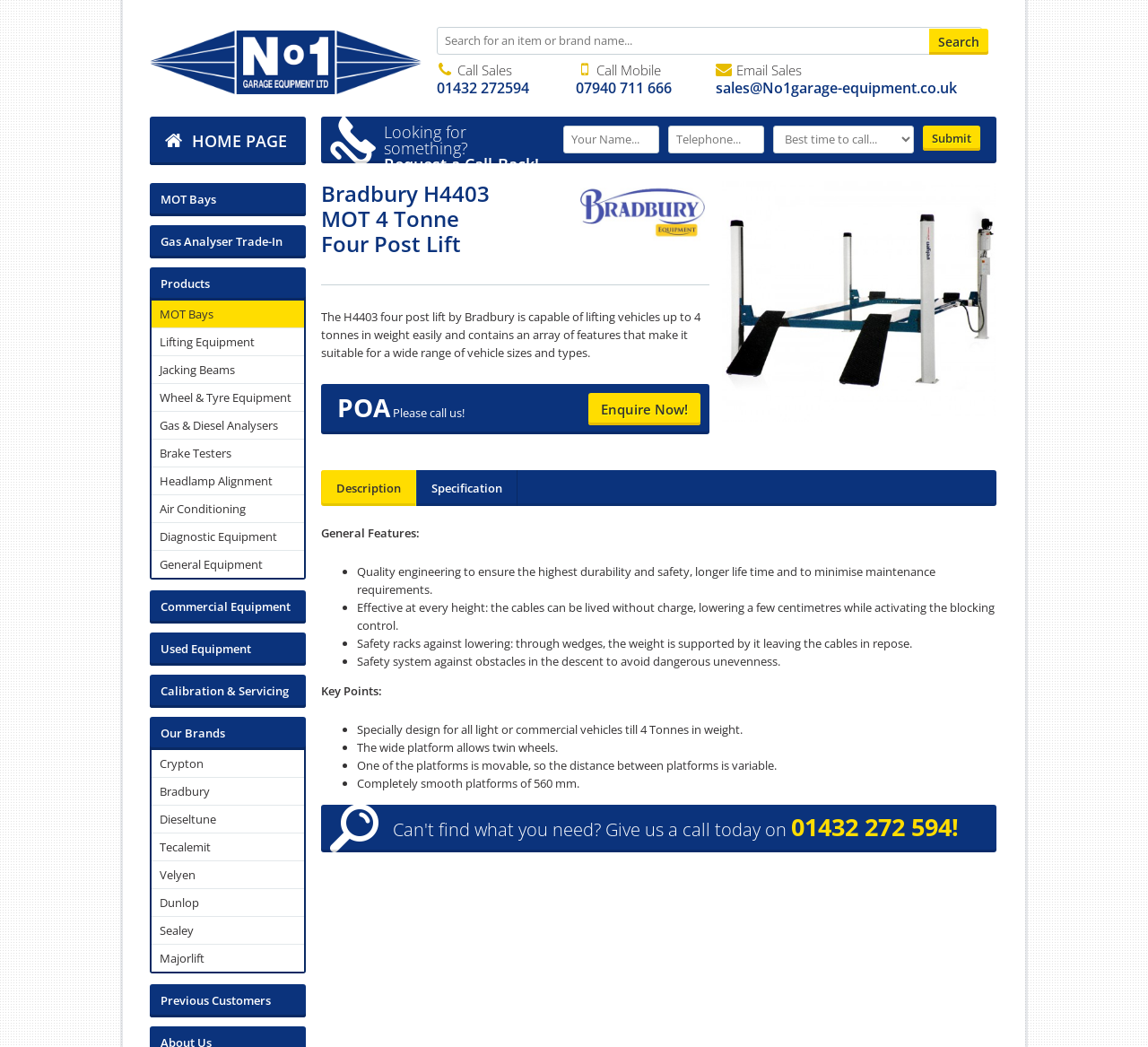What is the purpose of the safety racks in the four post lift?
Please provide a comprehensive answer to the question based on the webpage screenshot.

According to the product description, the safety racks in the four post lift are designed to support the weight, leaving the cables in repose, and providing an additional layer of safety during operation.